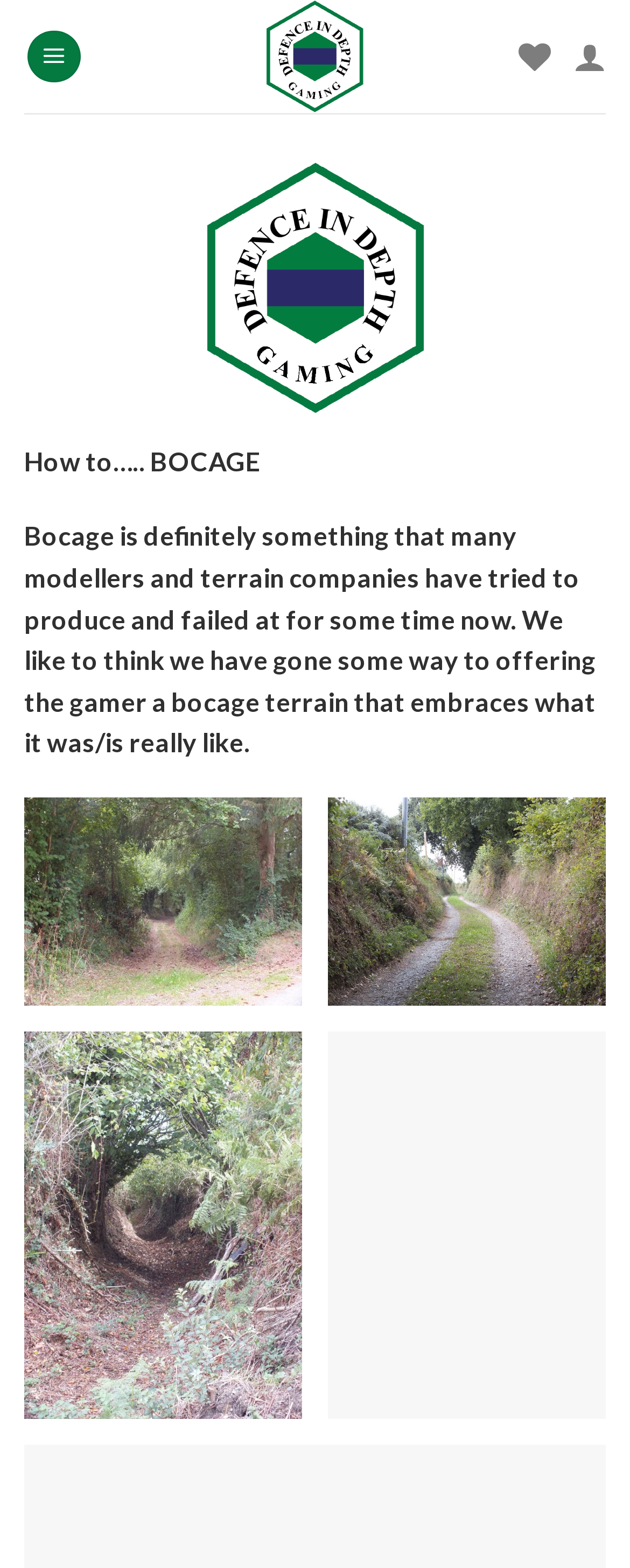Provide a one-word or one-phrase answer to the question:
What is the topic of the main content?

Bocage